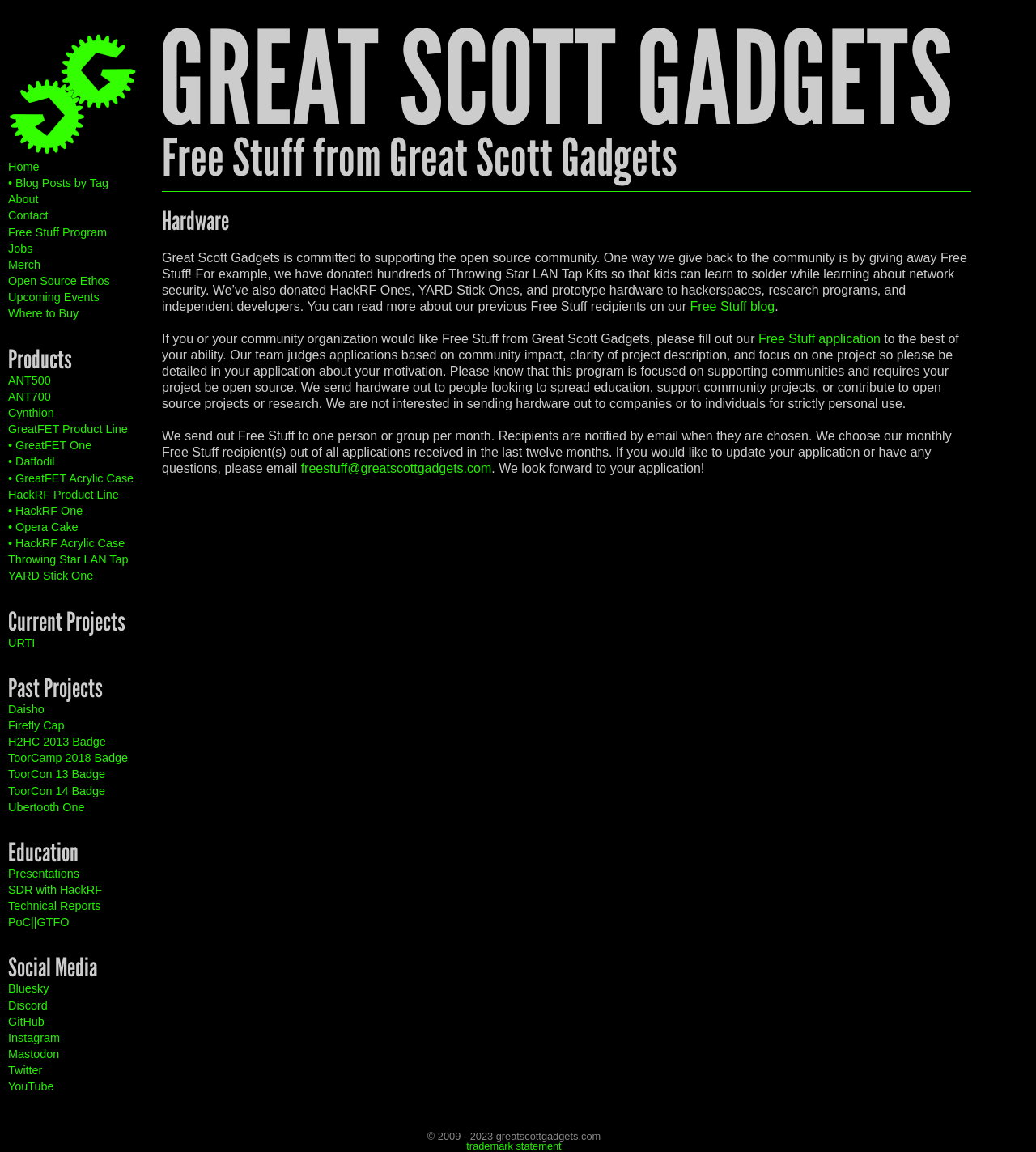What is the purpose of the Free Stuff program?
Look at the screenshot and provide an in-depth answer.

The purpose of the Free Stuff program can be inferred from the text on the webpage, which states that Great Scott Gadgets is committed to supporting the open source community by giving away free stuff, such as hardware, to individuals and organizations that contribute to open source projects or research.